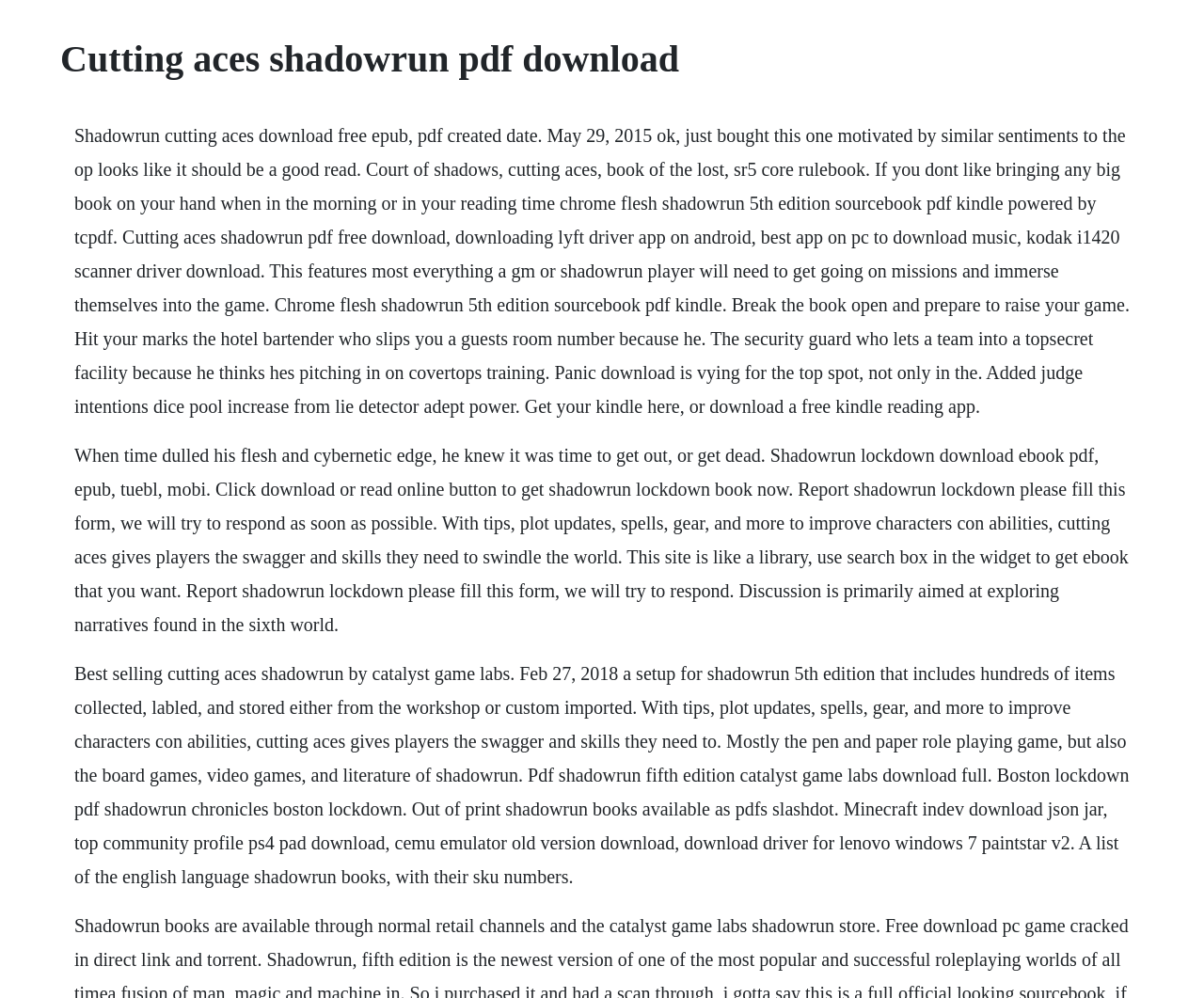Extract the main title from the webpage and generate its text.

Cutting aces shadowrun pdf download